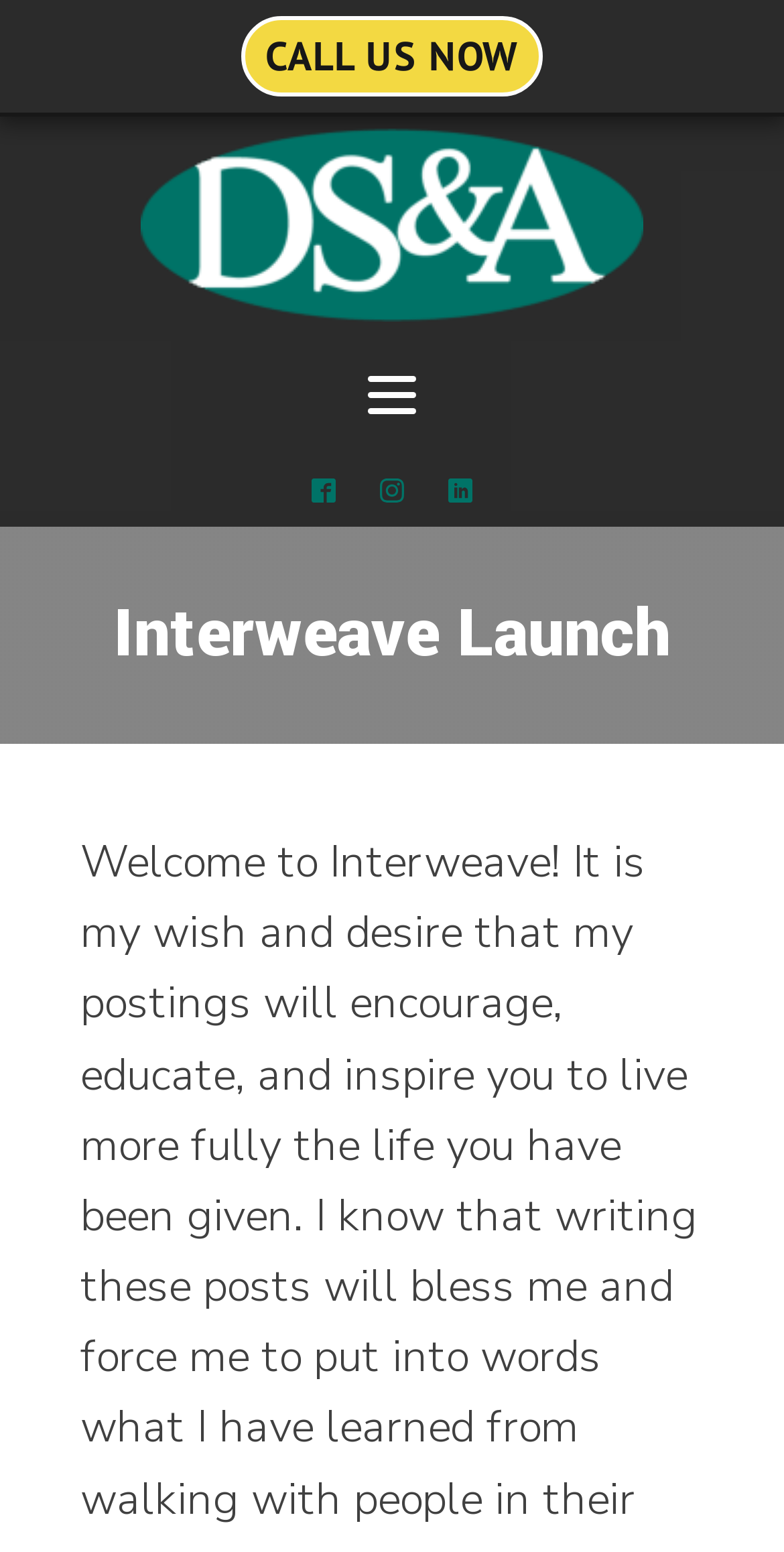Please locate the UI element described by "alt="Don Sizemore & Associates"" and provide its bounding box coordinates.

[0.179, 0.083, 0.821, 0.207]